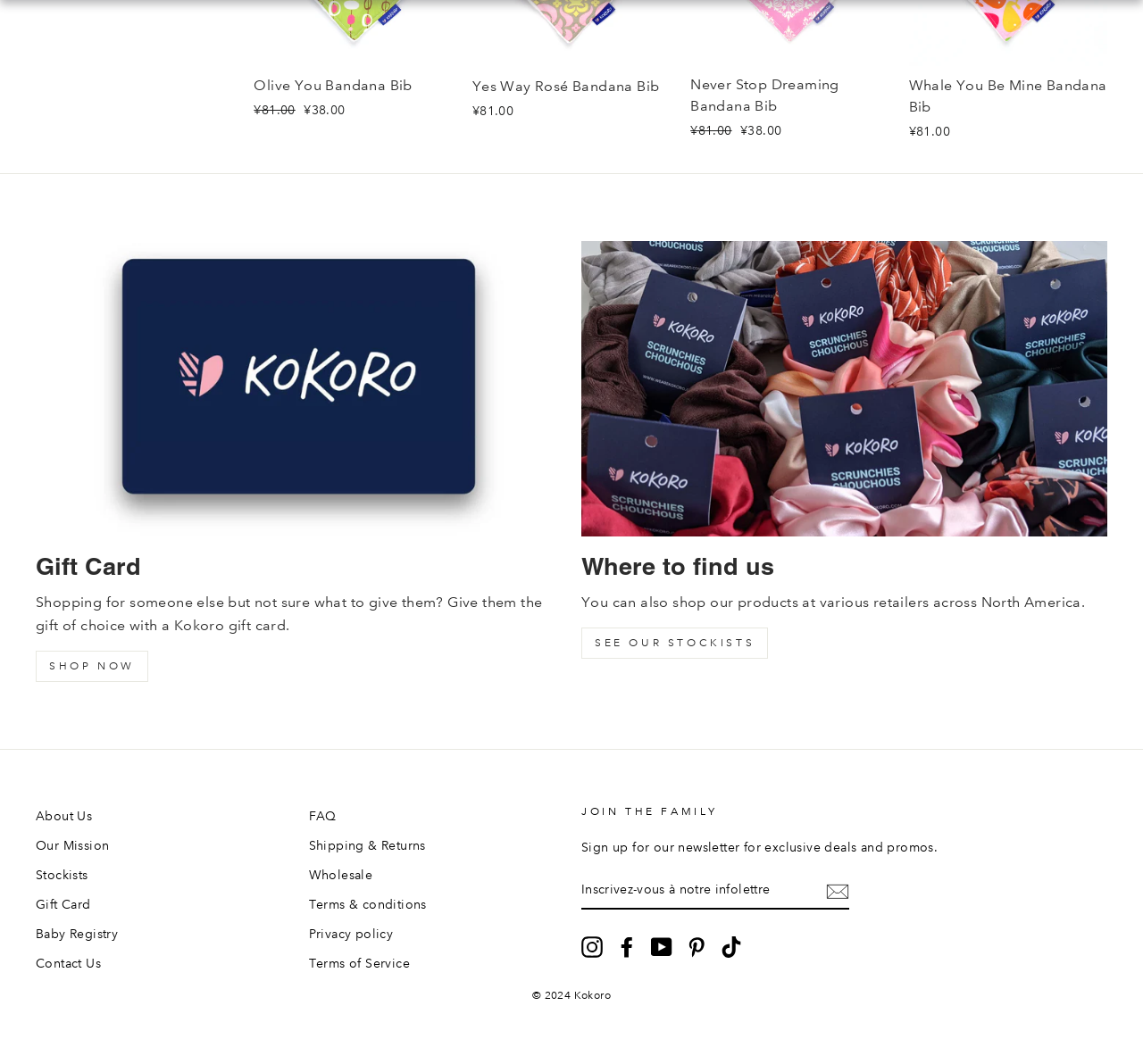Identify the bounding box coordinates necessary to click and complete the given instruction: "Click on 'SEE OUR STOCKISTS'".

[0.509, 0.59, 0.672, 0.619]